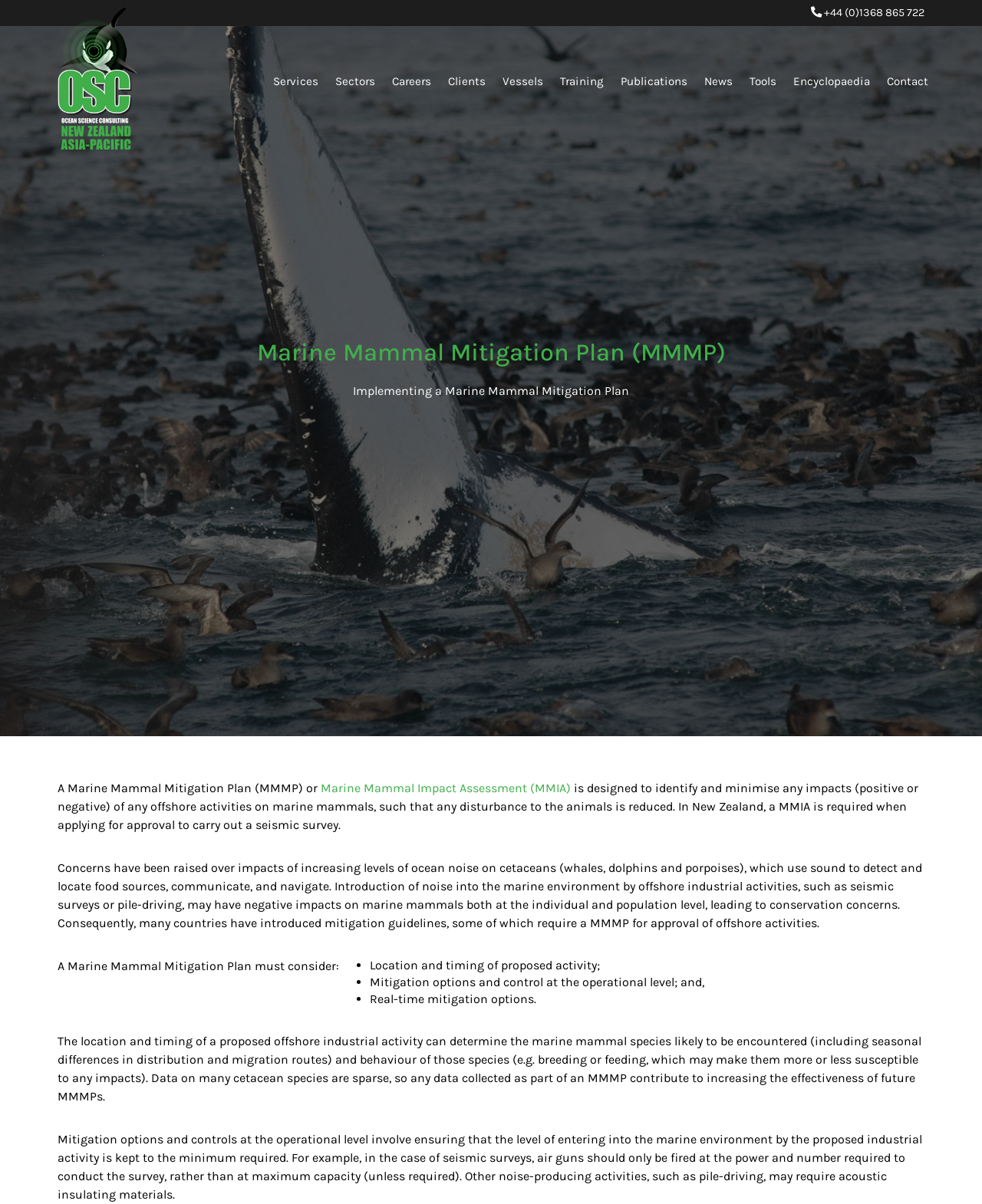Reply to the question below using a single word or brief phrase:
What is the purpose of a Marine Mammal Mitigation Plan?

To identify and minimise impacts on marine mammals